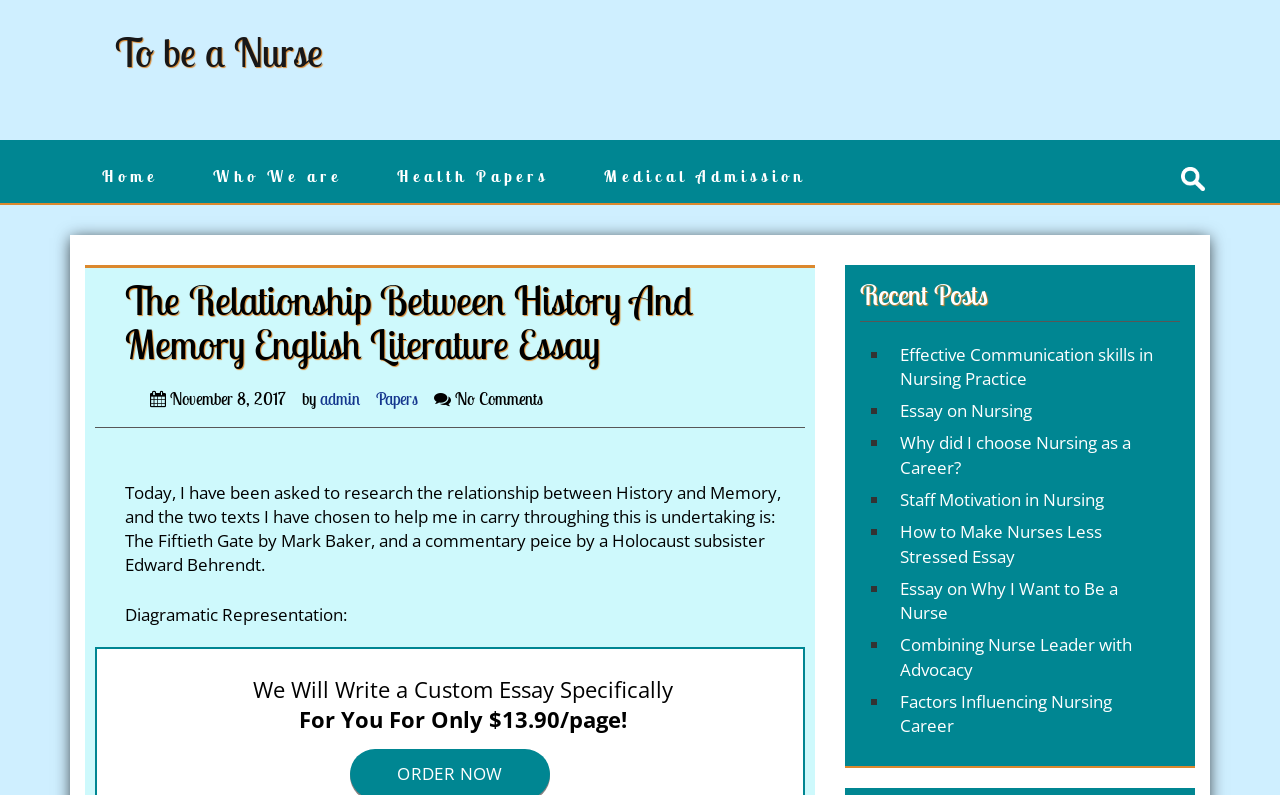Identify the bounding box coordinates necessary to click and complete the given instruction: "Read the essay on 'The Relationship Between History And Memory'".

[0.098, 0.605, 0.61, 0.725]